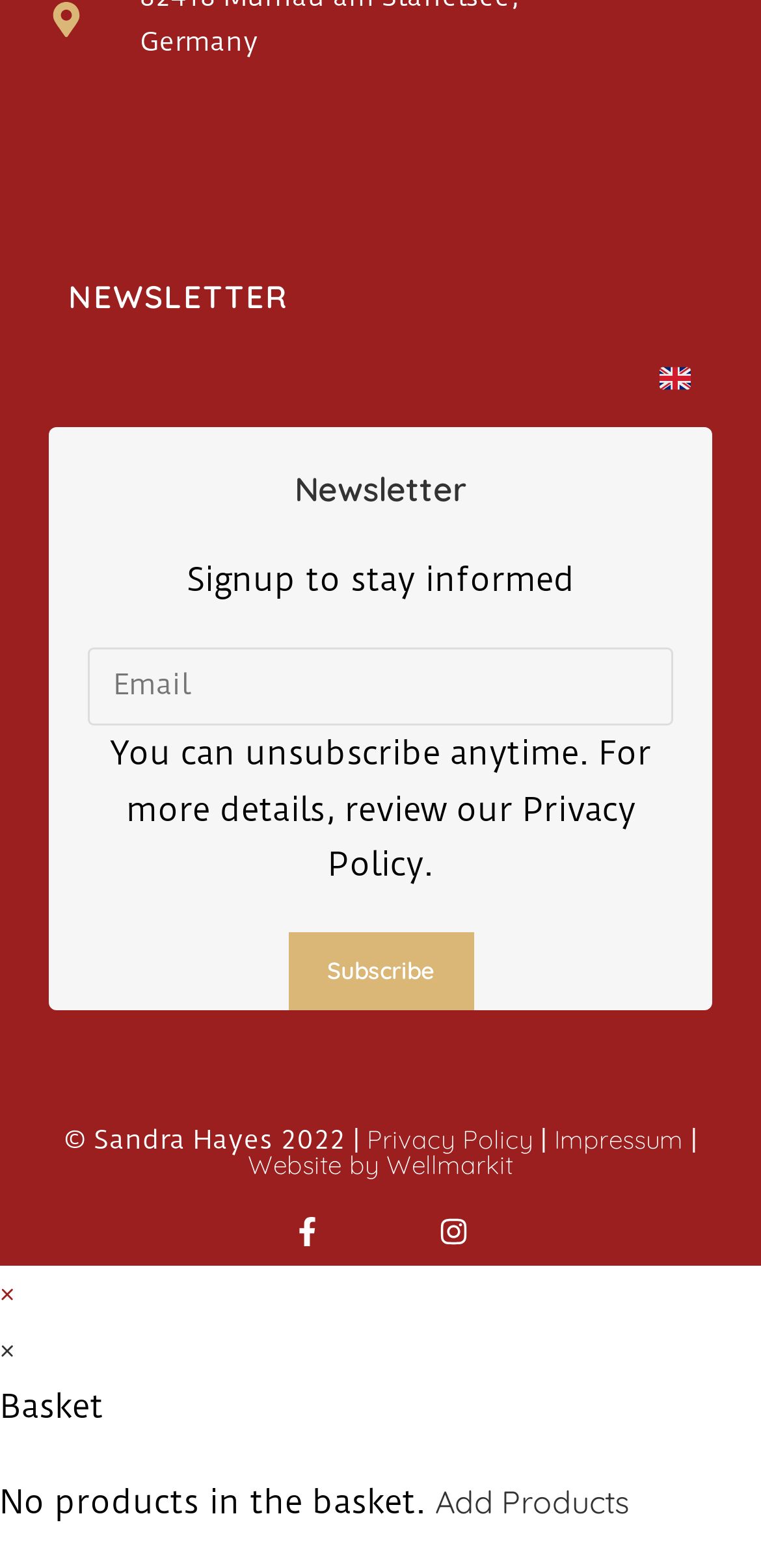Please locate the UI element described by "Read More..." and provide its bounding box coordinates.

None